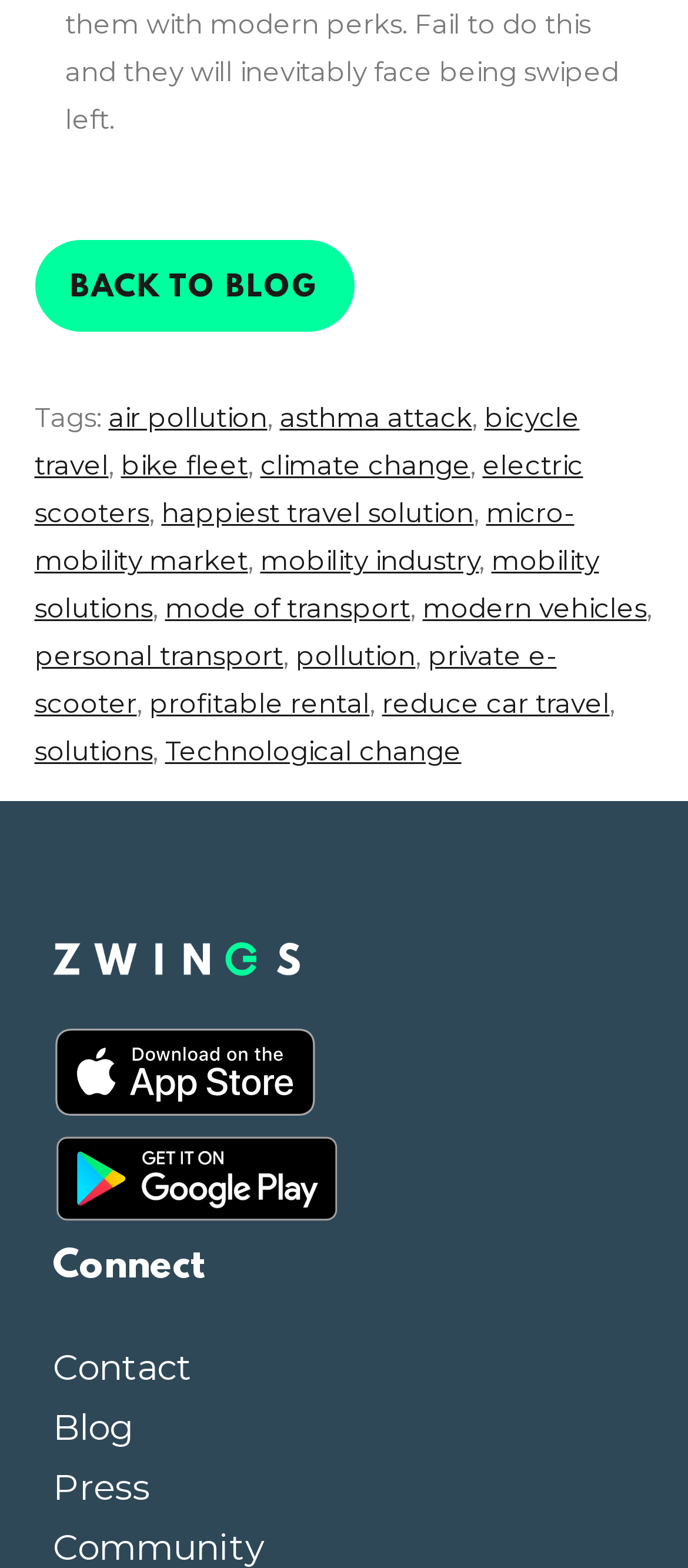Provide a brief response to the question below using one word or phrase:
What is the text above the 'BACK TO BLOG' link?

Tags: